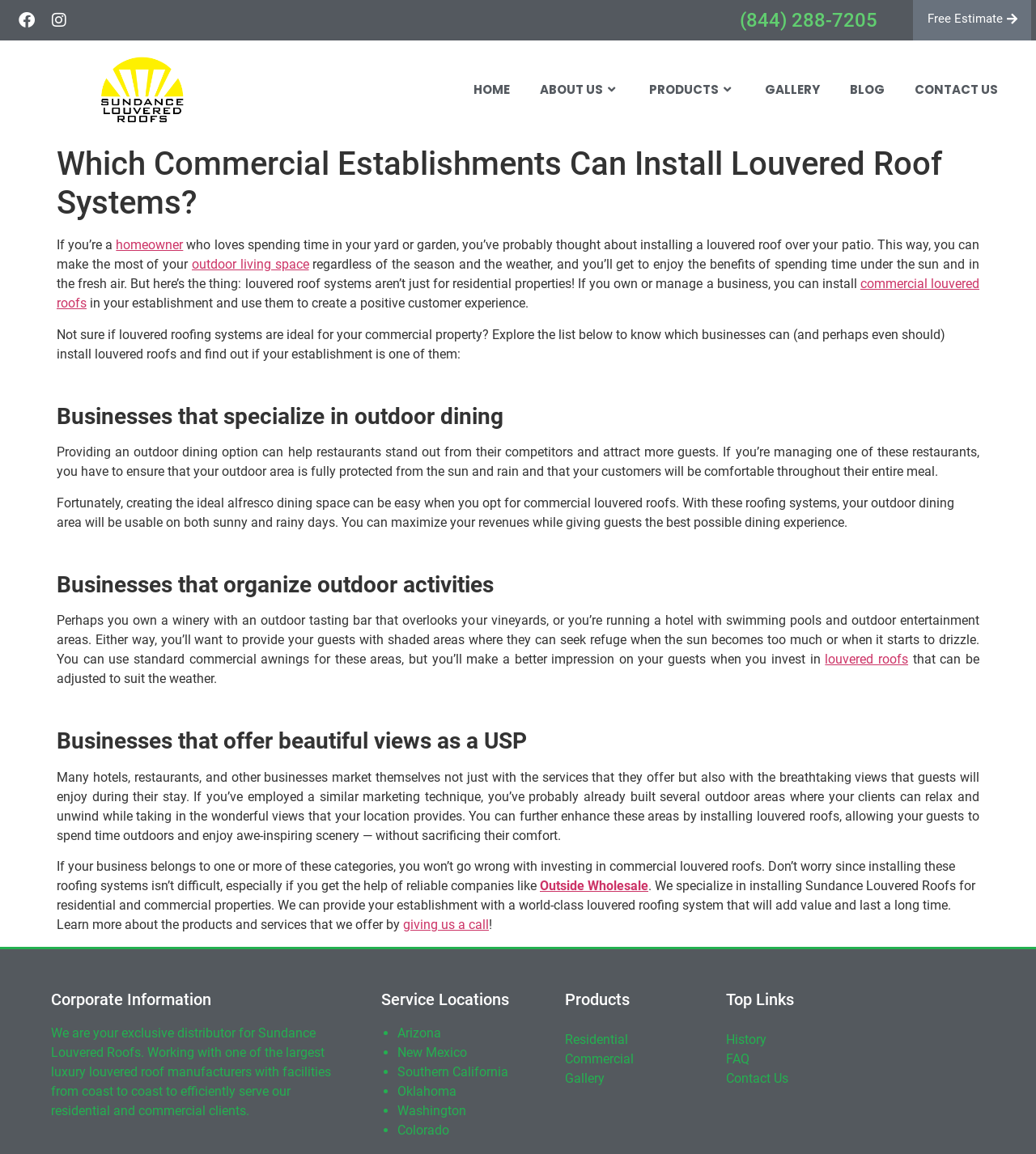Answer the question below using just one word or a short phrase: 
Who can help with installing commercial louvered roofs?

Outside Wholesale